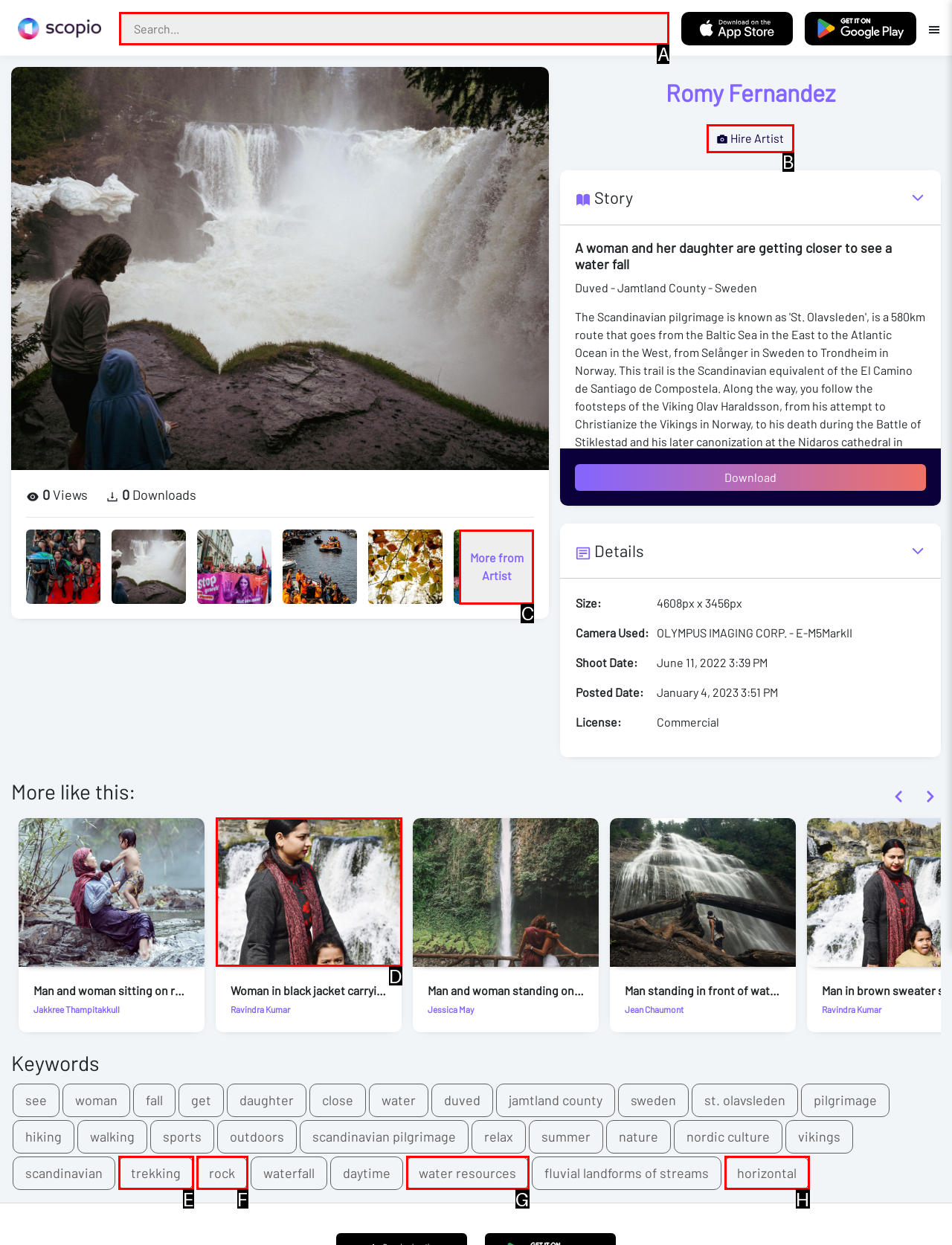Tell me which option I should click to complete the following task: Search for images Answer with the option's letter from the given choices directly.

A